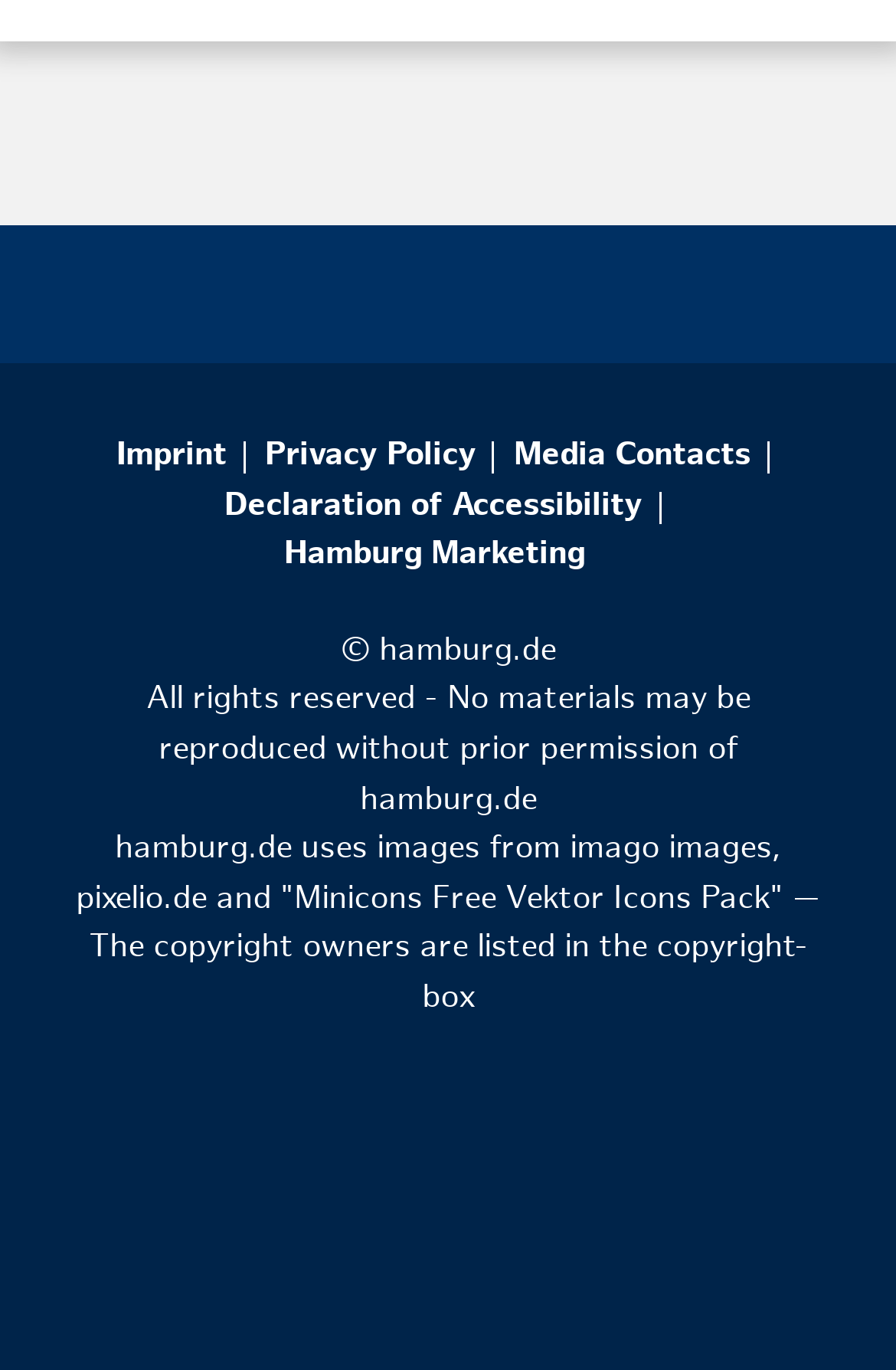Please find the bounding box coordinates of the element that you should click to achieve the following instruction: "View images from imago images". The coordinates should be presented as four float numbers between 0 and 1: [left, top, right, bottom].

[0.636, 0.609, 0.862, 0.631]